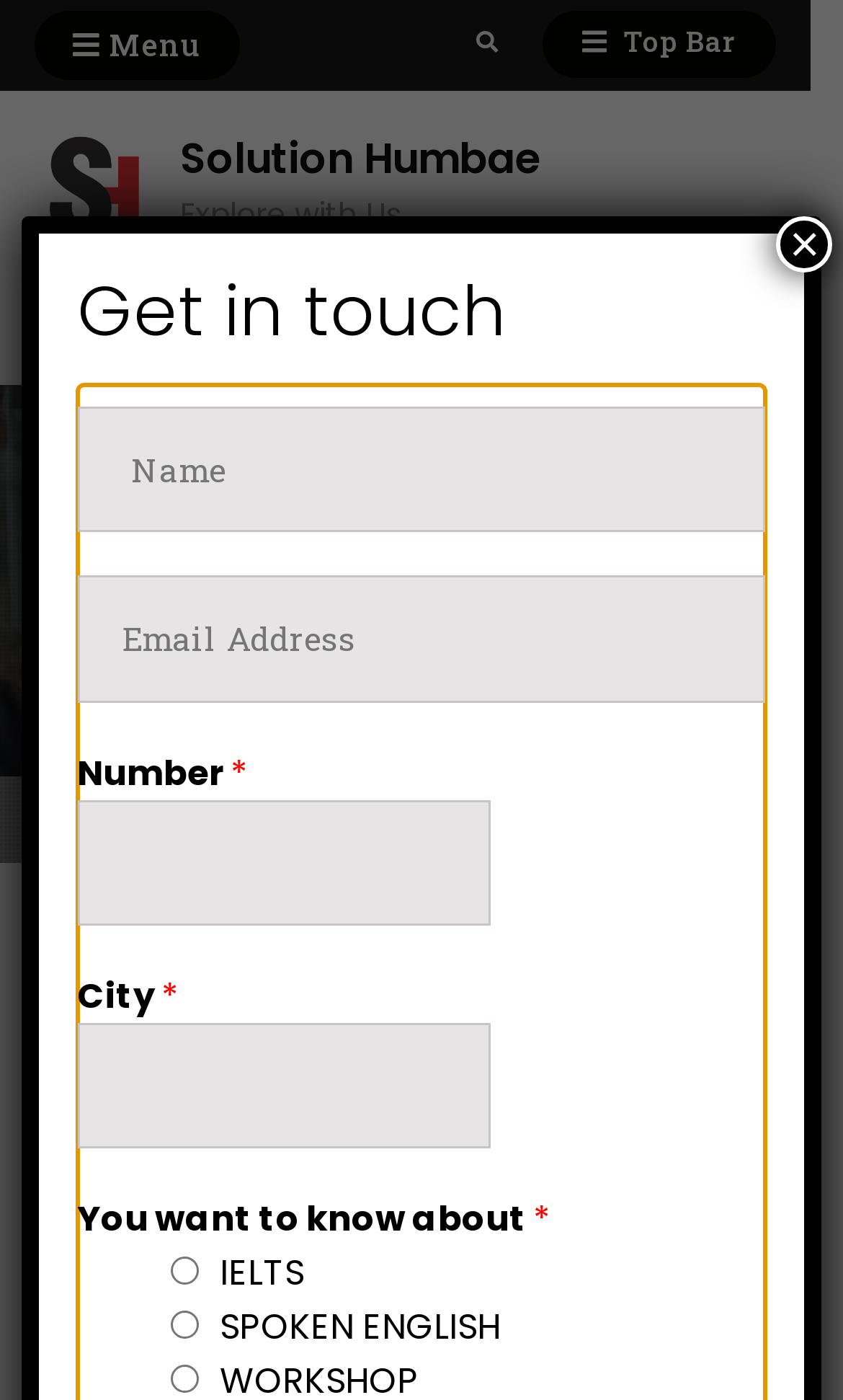Determine the bounding box of the UI component based on this description: "parent_node: IELTS name="wpforms[fields][12]" value="IELTS"". The bounding box coordinates should be four float values between 0 and 1, i.e., [left, top, right, bottom].

[0.202, 0.898, 0.235, 0.918]